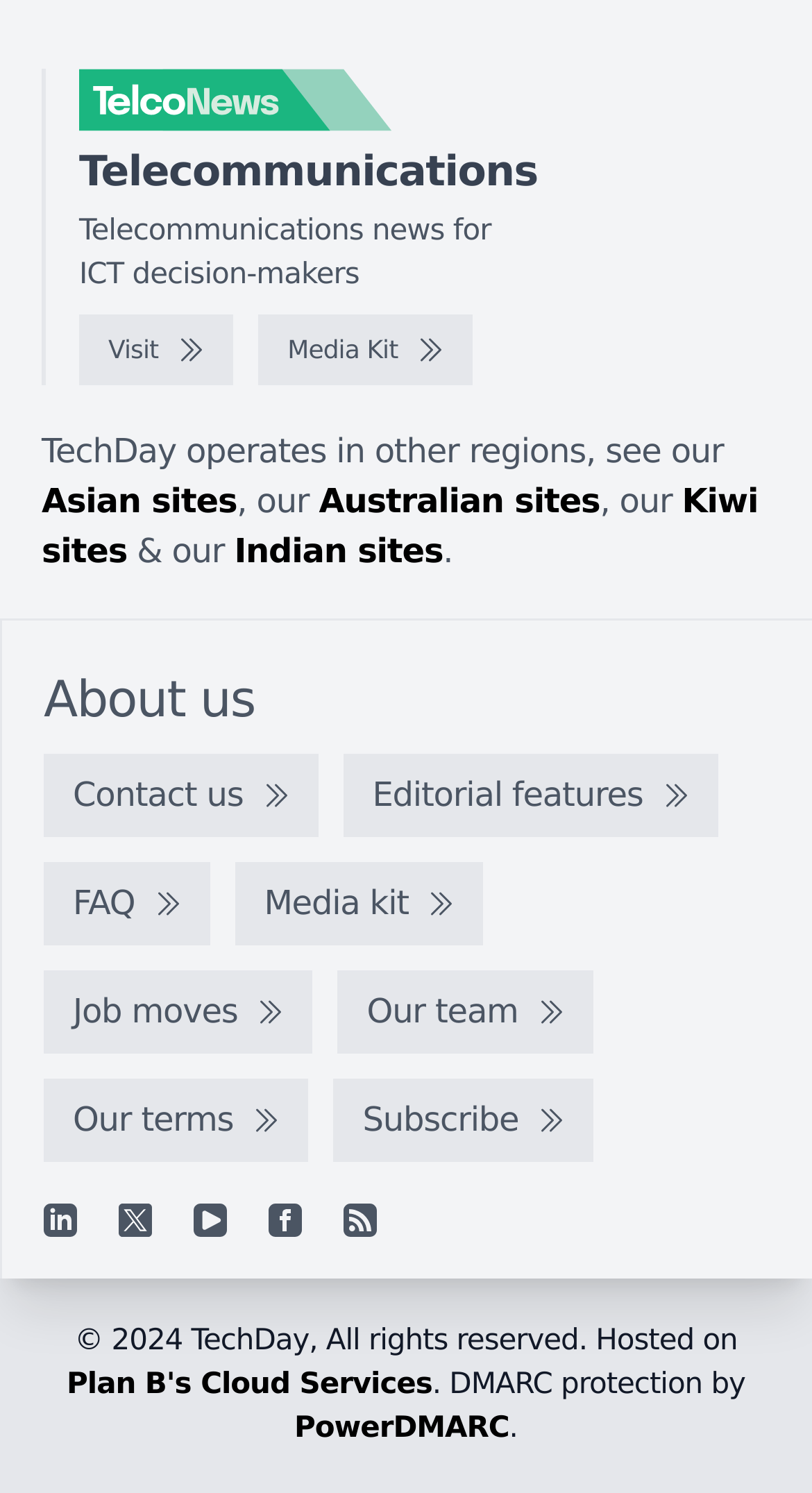What is the main topic of the webpage?
Please provide a detailed answer to the question.

The main topic of the webpage is indicated by the static text 'Telecommunications' located at the top of the webpage, which suggests that the webpage is related to telecommunications news and information.